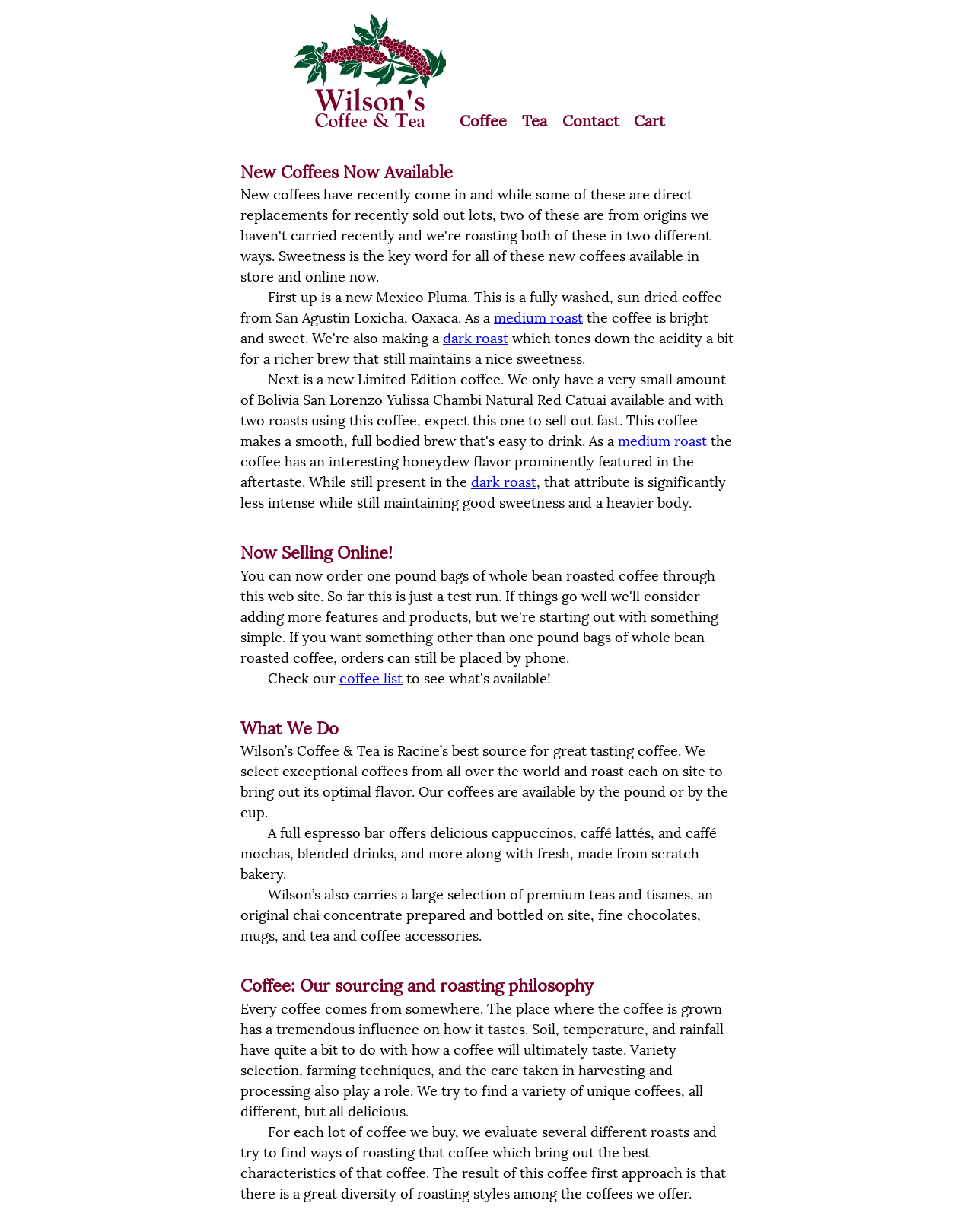Please specify the bounding box coordinates of the clickable region necessary for completing the following instruction: "Click on Tea". The coordinates must consist of four float numbers between 0 and 1, i.e., [left, top, right, bottom].

[0.536, 0.091, 0.561, 0.106]